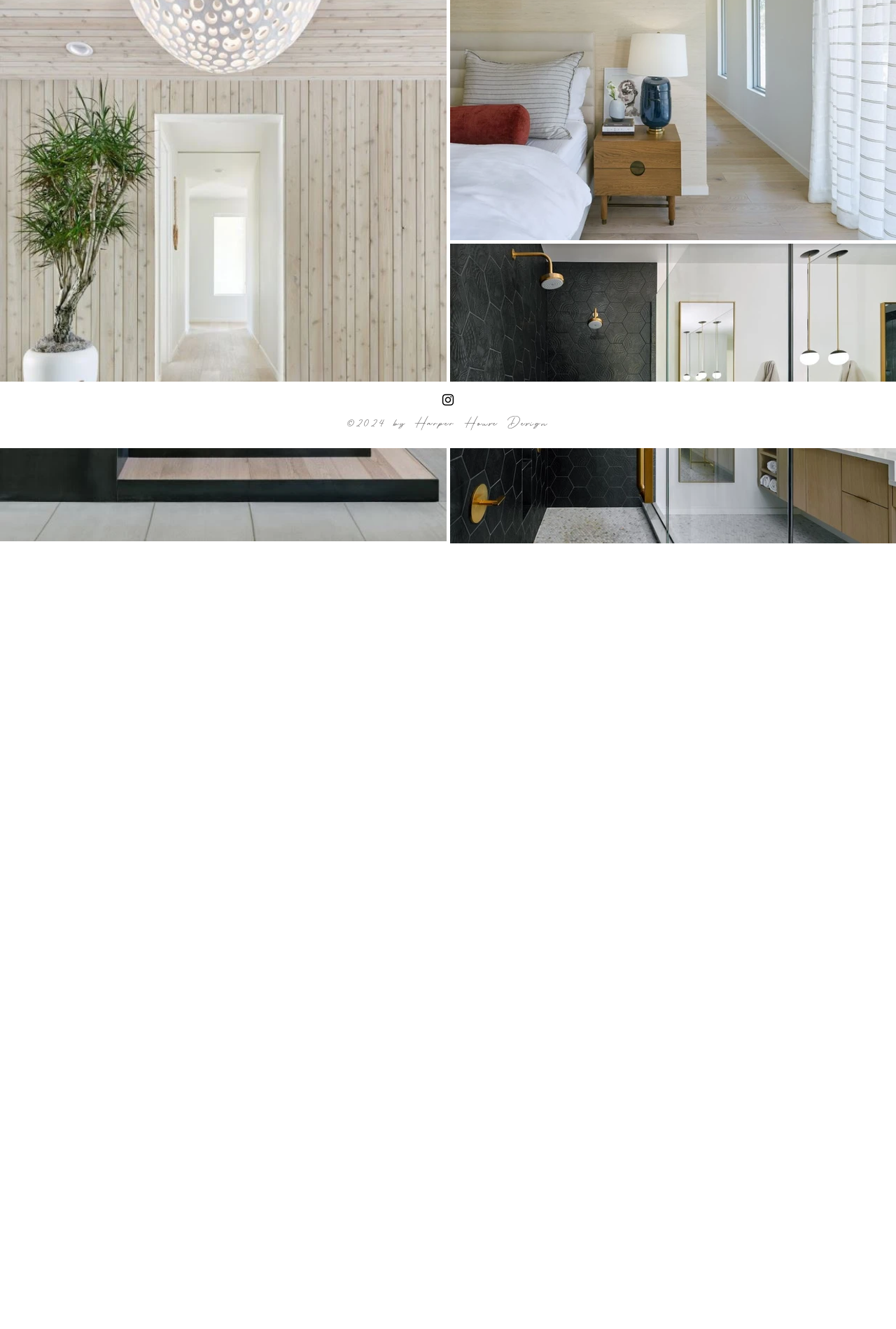Refer to the element description aria-label="v m bath.JPG" and identify the corresponding bounding box in the screenshot. Format the coordinates as (top-left x, top-left y, bottom-right x, bottom-right y) with values in the range of 0 to 1.

[0.502, 0.183, 1.0, 0.409]